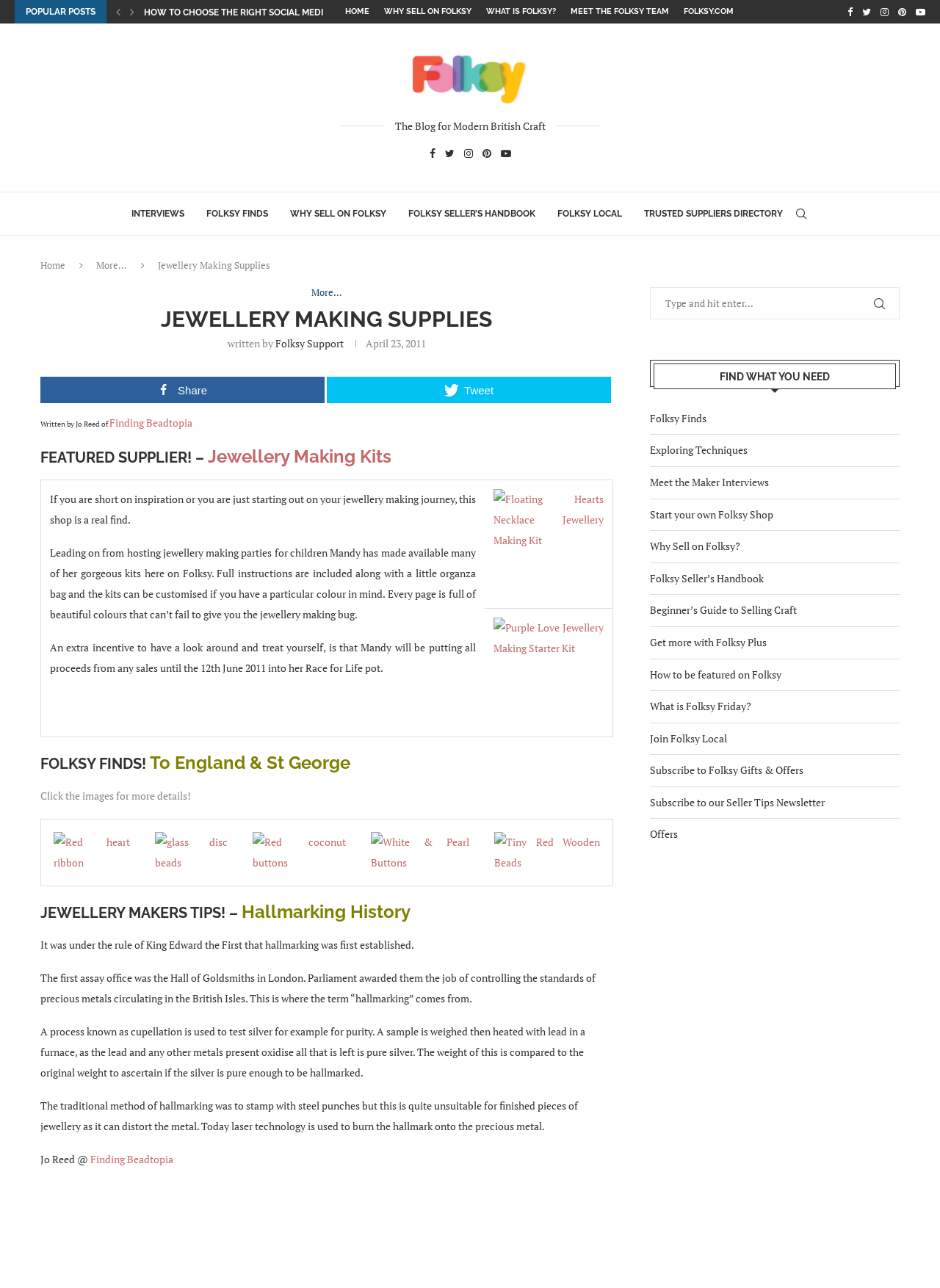Locate the coordinates of the bounding box for the clickable region that fulfills this instruction: "Click the 'Red heart ribbon' link".

[0.053, 0.645, 0.142, 0.656]